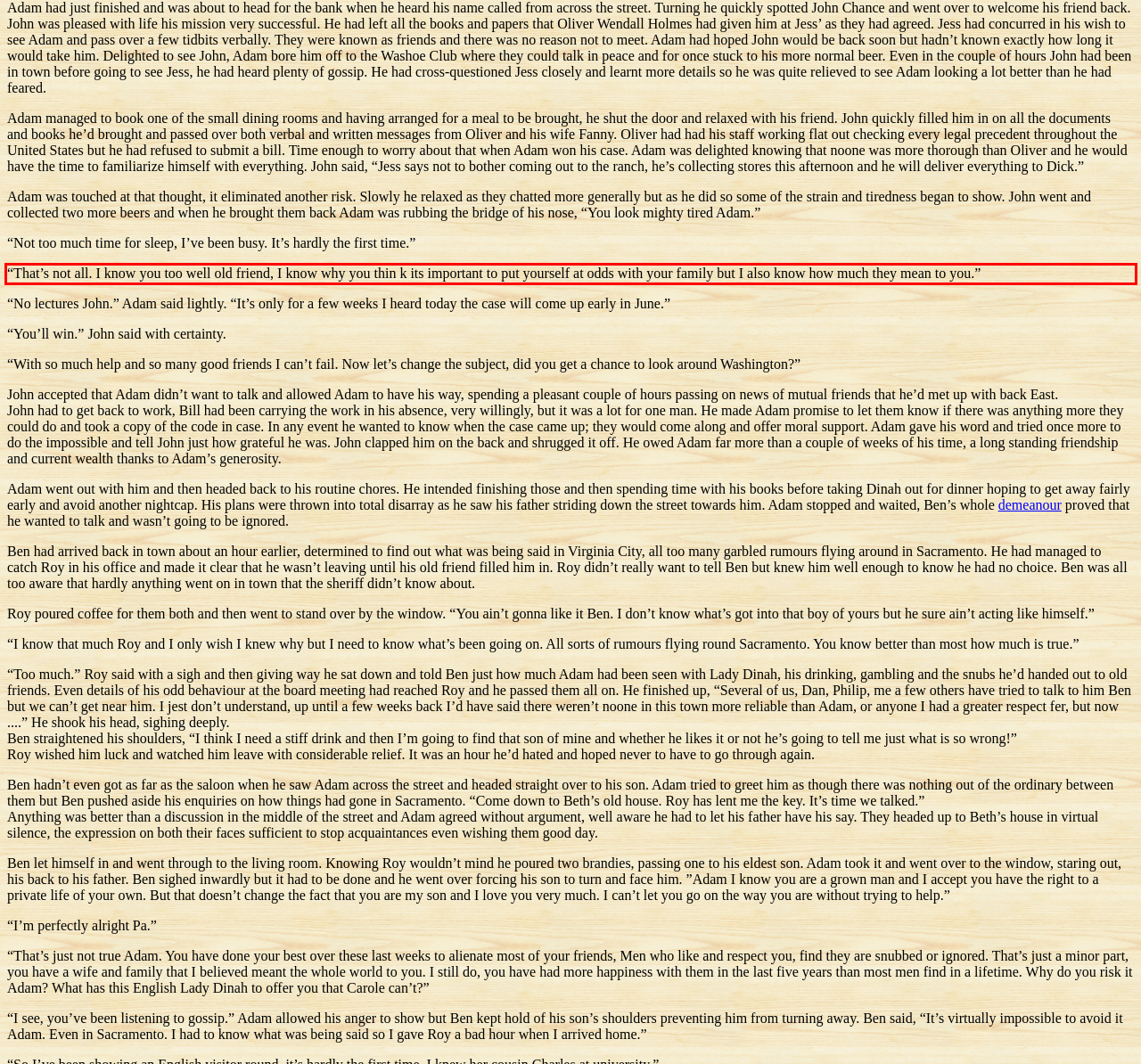Within the screenshot of a webpage, identify the red bounding box and perform OCR to capture the text content it contains.

“That’s not all. I know you too well old friend, I know why you thin k its important to put yourself at odds with your family but I also know how much they mean to you.”